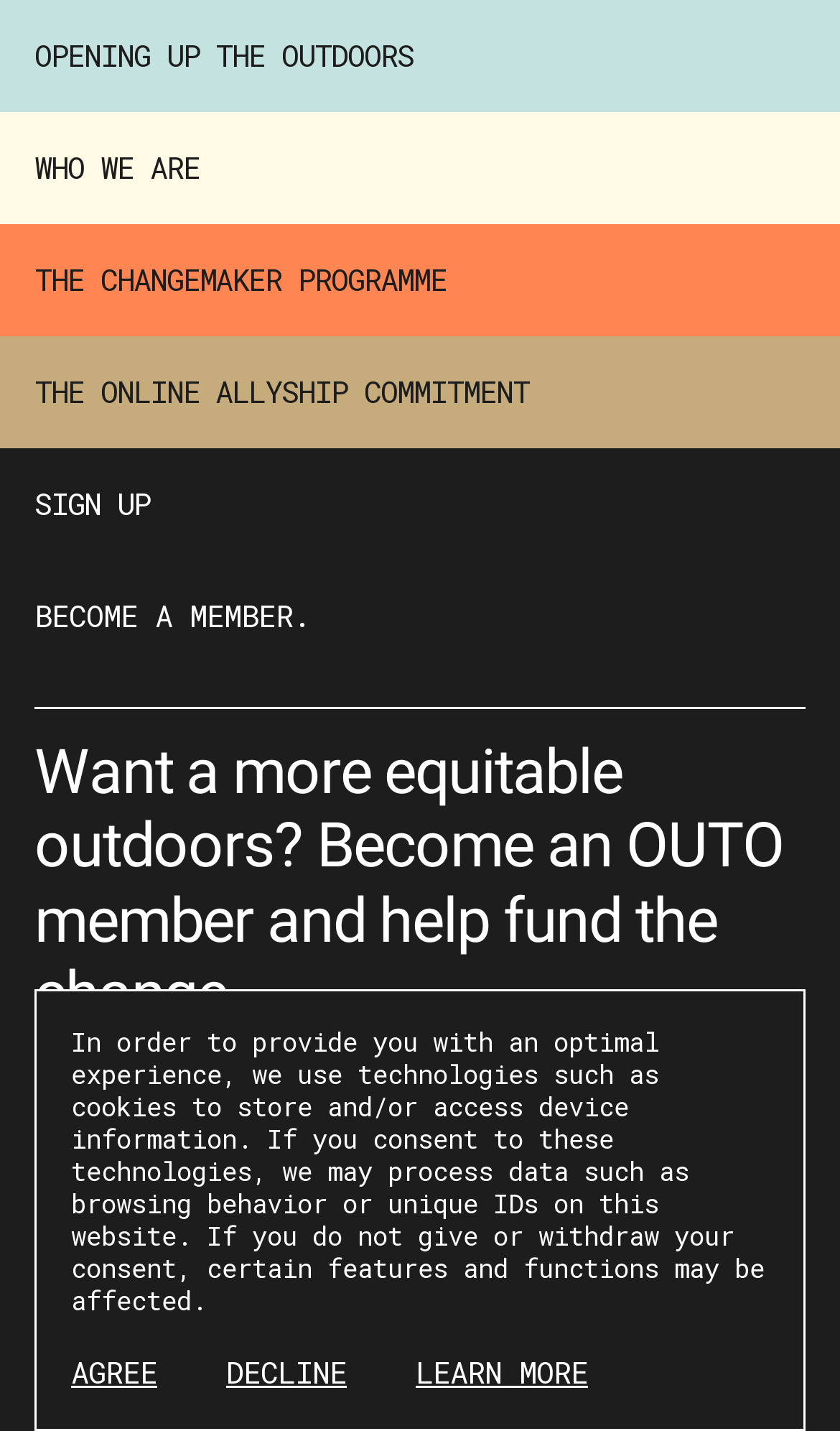What is the theme of the webpage?
Based on the visual information, provide a detailed and comprehensive answer.

I inferred the theme by reading the text 'Want a more equitable outdoors? Become an OUTO member and help fund the change.' This suggests that the webpage is about promoting equity in outdoor activities.